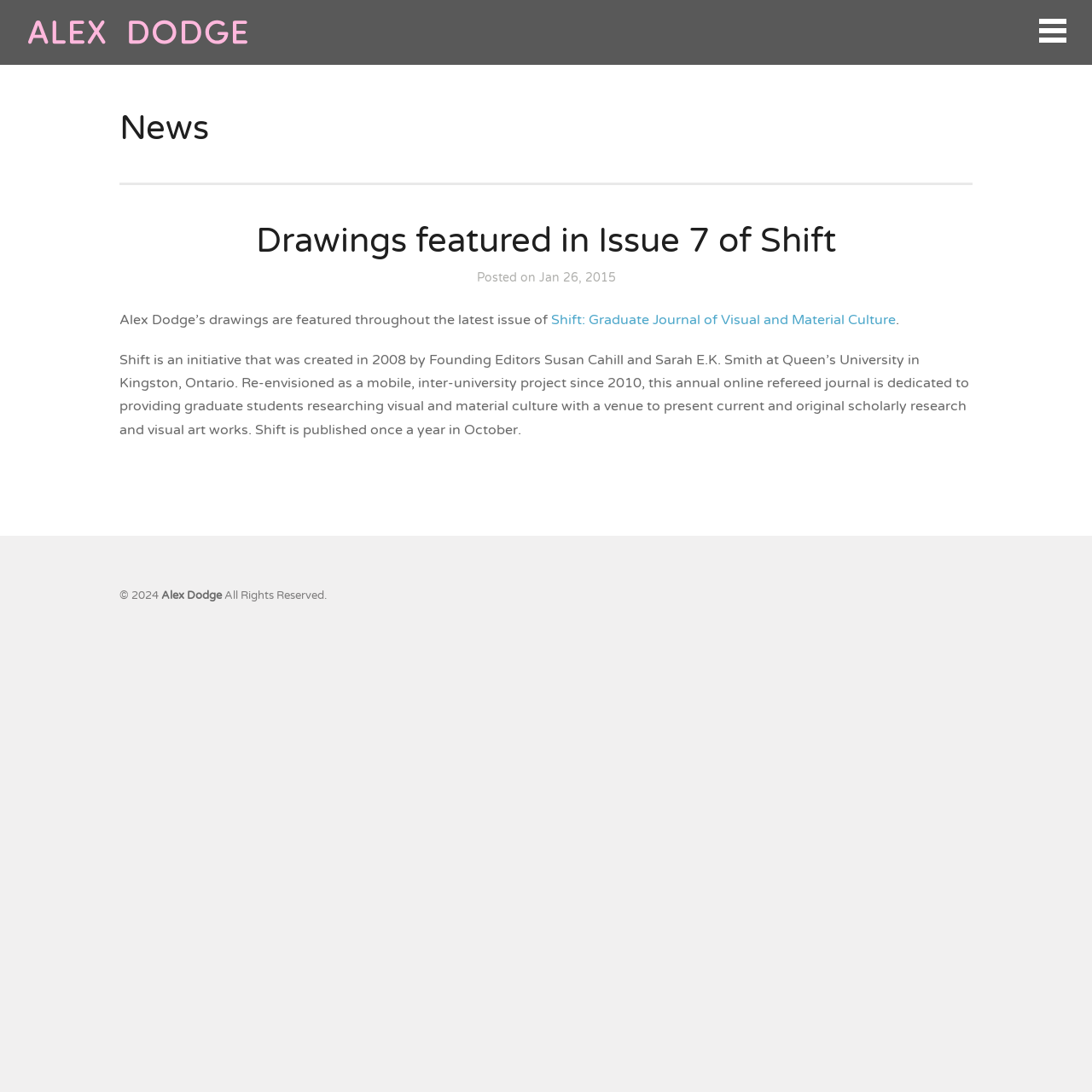What is the name of the person featured? Based on the image, give a response in one word or a short phrase.

Alex Dodge